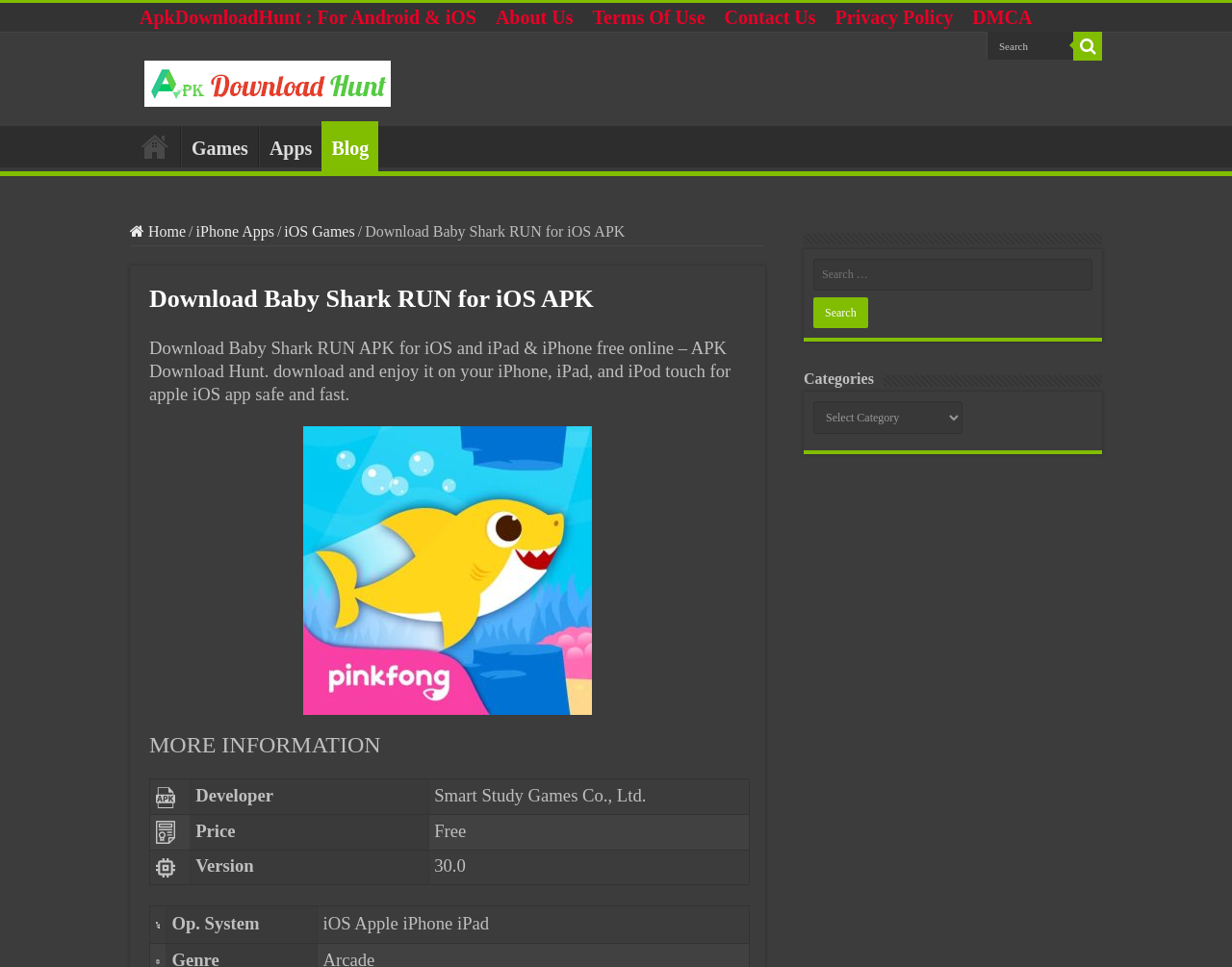Offer a thorough description of the webpage.

This webpage is about downloading the Baby Shark RUN APK for iOS and iPad & iPhone. At the top, there are several links, including "ApkDownloadHunt : For Android & iOS", "About Us", "Terms Of Use", "Contact Us", "Privacy Policy", and "DMCA". Next to these links, there is a search button and a search textbox. 

Below the links, there is a heading "APKDownloadHunt : For Android & iOS" with an image and a link. Underneath, there are more links, including "Home", "Games", "Apps", and "Blog". 

The main content of the webpage is about the Baby Shark RUN APK. There is a heading "Download Baby Shark RUN for iOS APK" followed by a description of the APK. Below the description, there is an image of the APK. 

Further down, there is a table with information about the APK, including the developer, price, version, and operating system. 

On the right side of the webpage, there is a complementary section with a search box and a button. Below the search box, there is a heading "Categories" and a combobox to select categories.